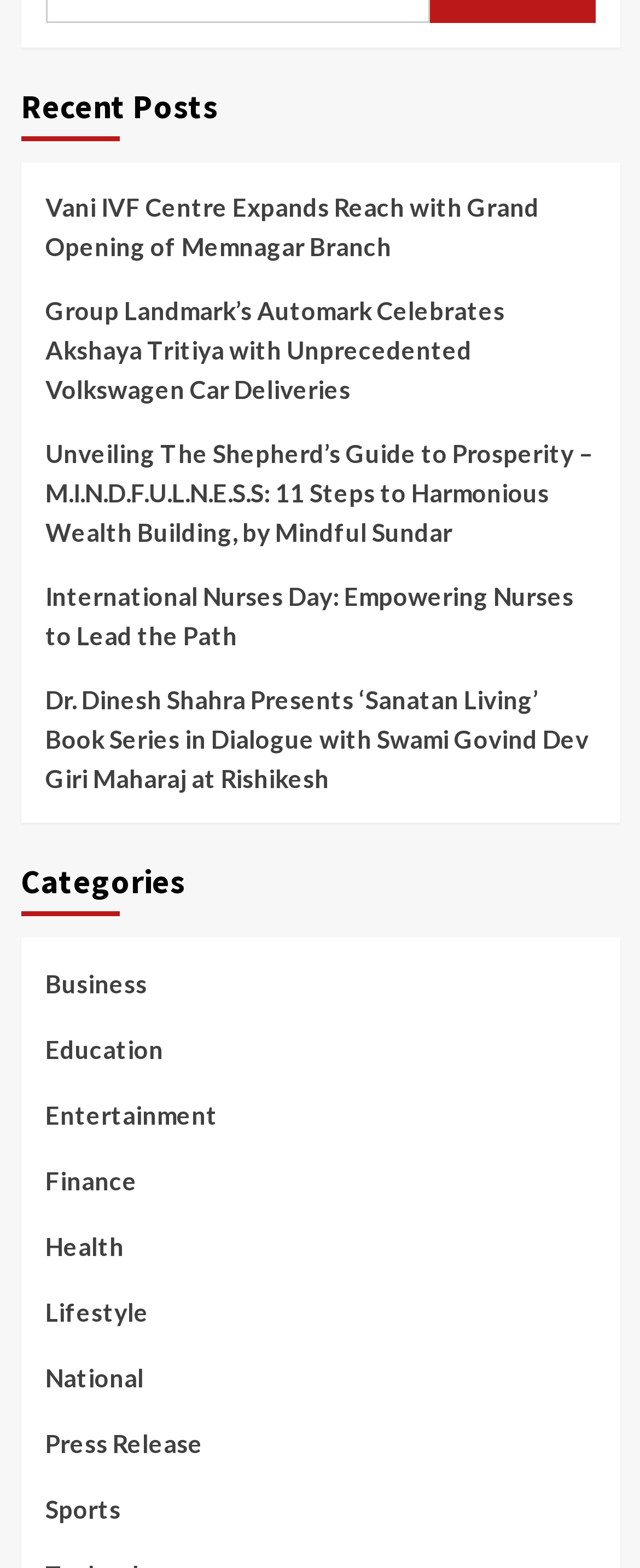Determine the bounding box coordinates of the element's region needed to click to follow the instruction: "Check Press Release". Provide these coordinates as four float numbers between 0 and 1, formatted as [left, top, right, bottom].

[0.071, 0.907, 0.317, 0.948]